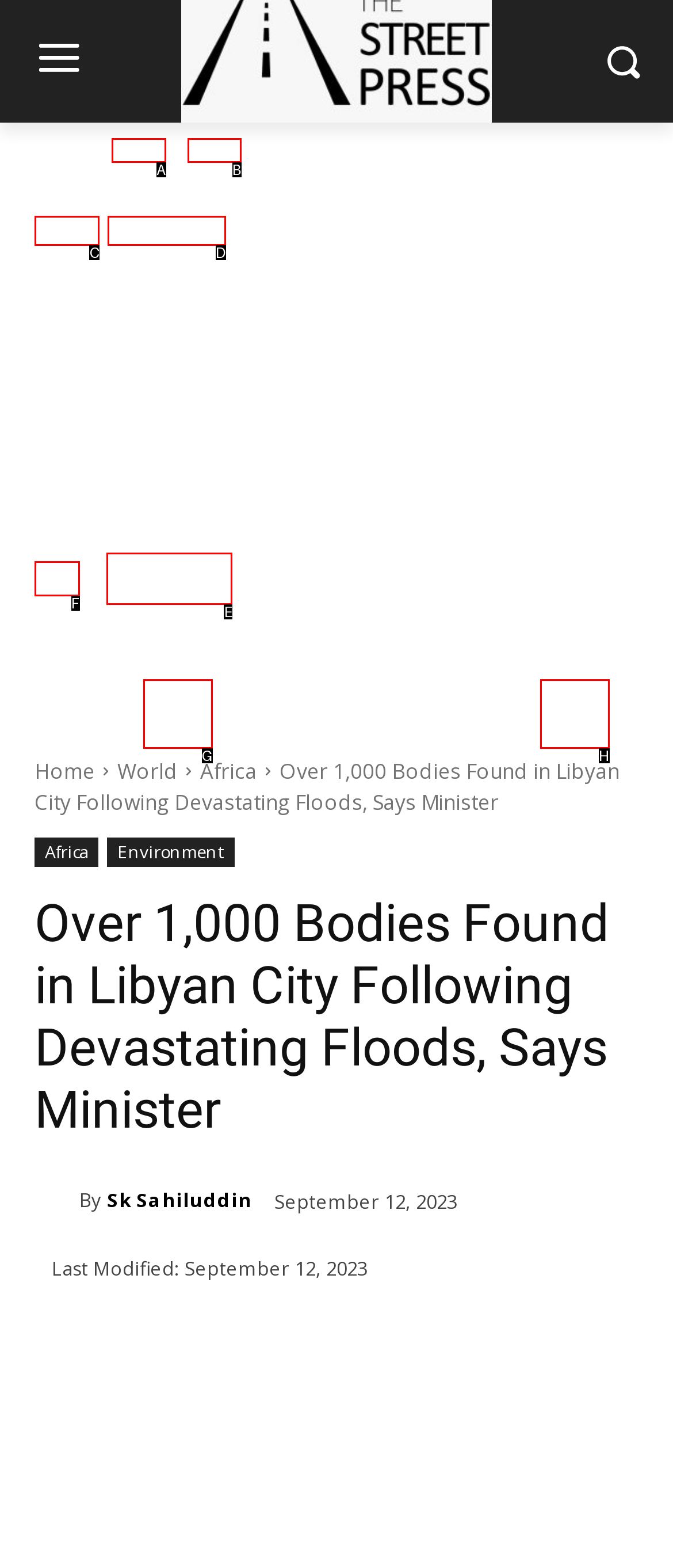Determine the option that aligns with this description: parent_node: By title="Sk Sahiluddin"
Reply with the option's letter directly.

F